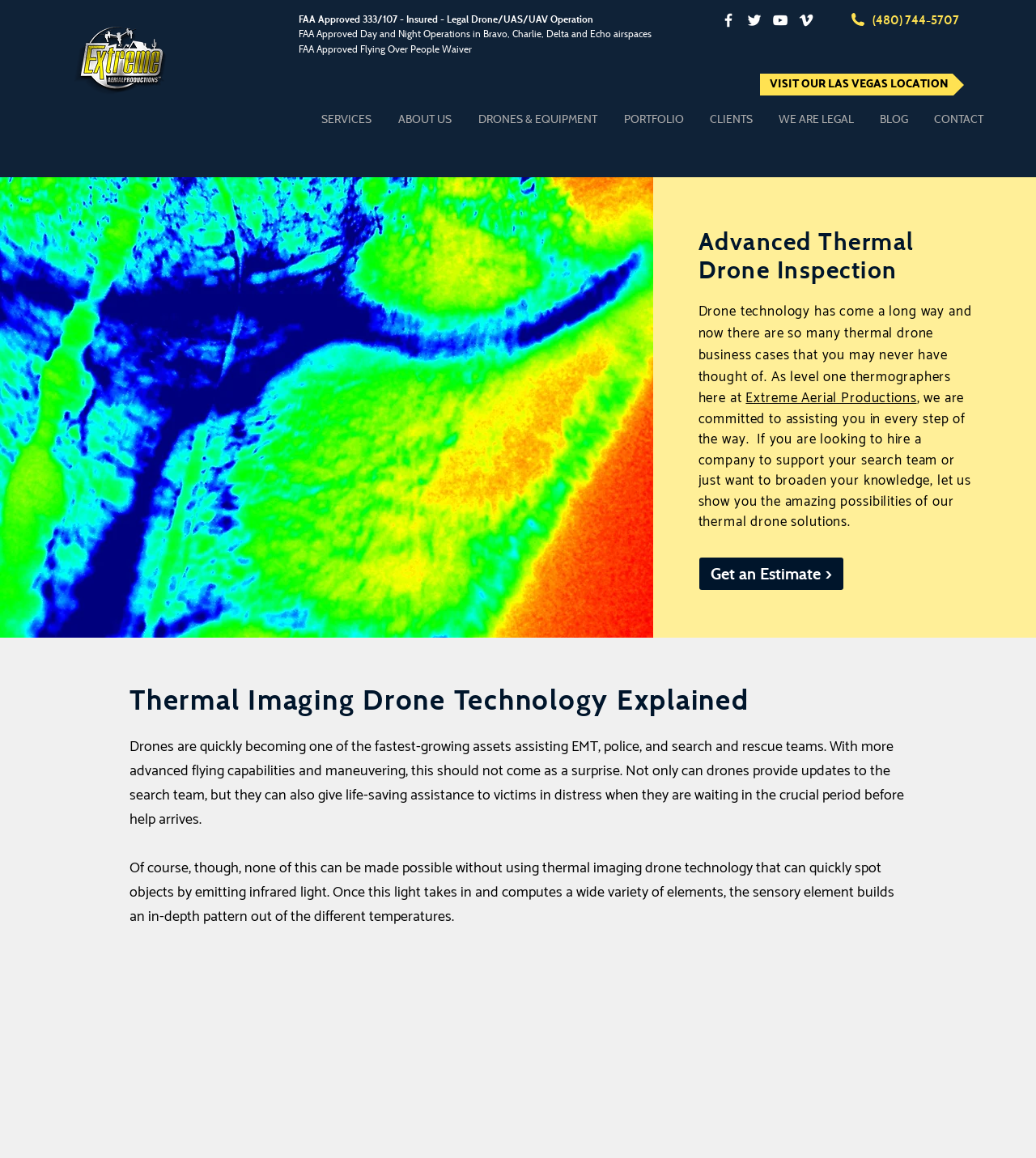Given the description: "Get an Estimate >", determine the bounding box coordinates of the UI element. The coordinates should be formatted as four float numbers between 0 and 1, [left, top, right, bottom].

[0.675, 0.481, 0.814, 0.509]